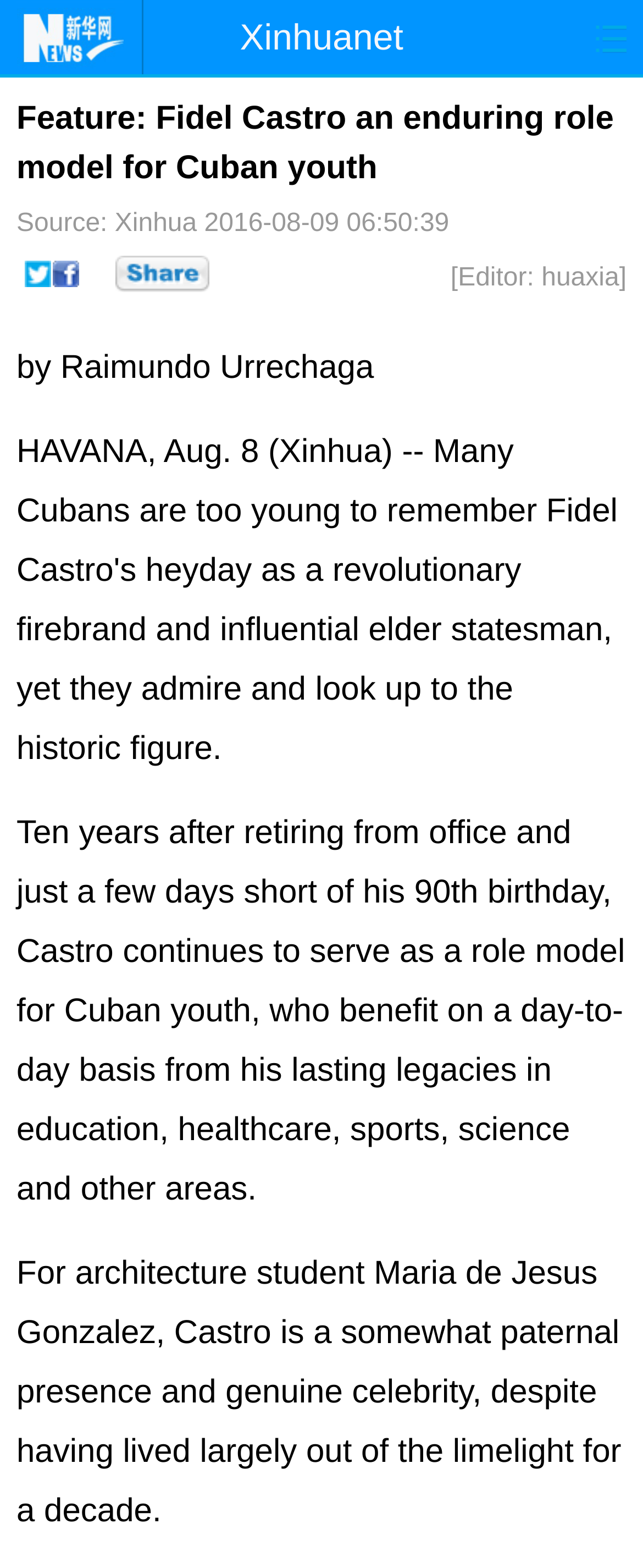How many categories are listed in the top navigation bar?
Please provide a full and detailed response to the question.

The top navigation bar lists several categories, including 'Home', 'Latest', 'China', 'World', 'Photo', 'Business', 'Sports', and 'Video'. There are 8 categories in total.